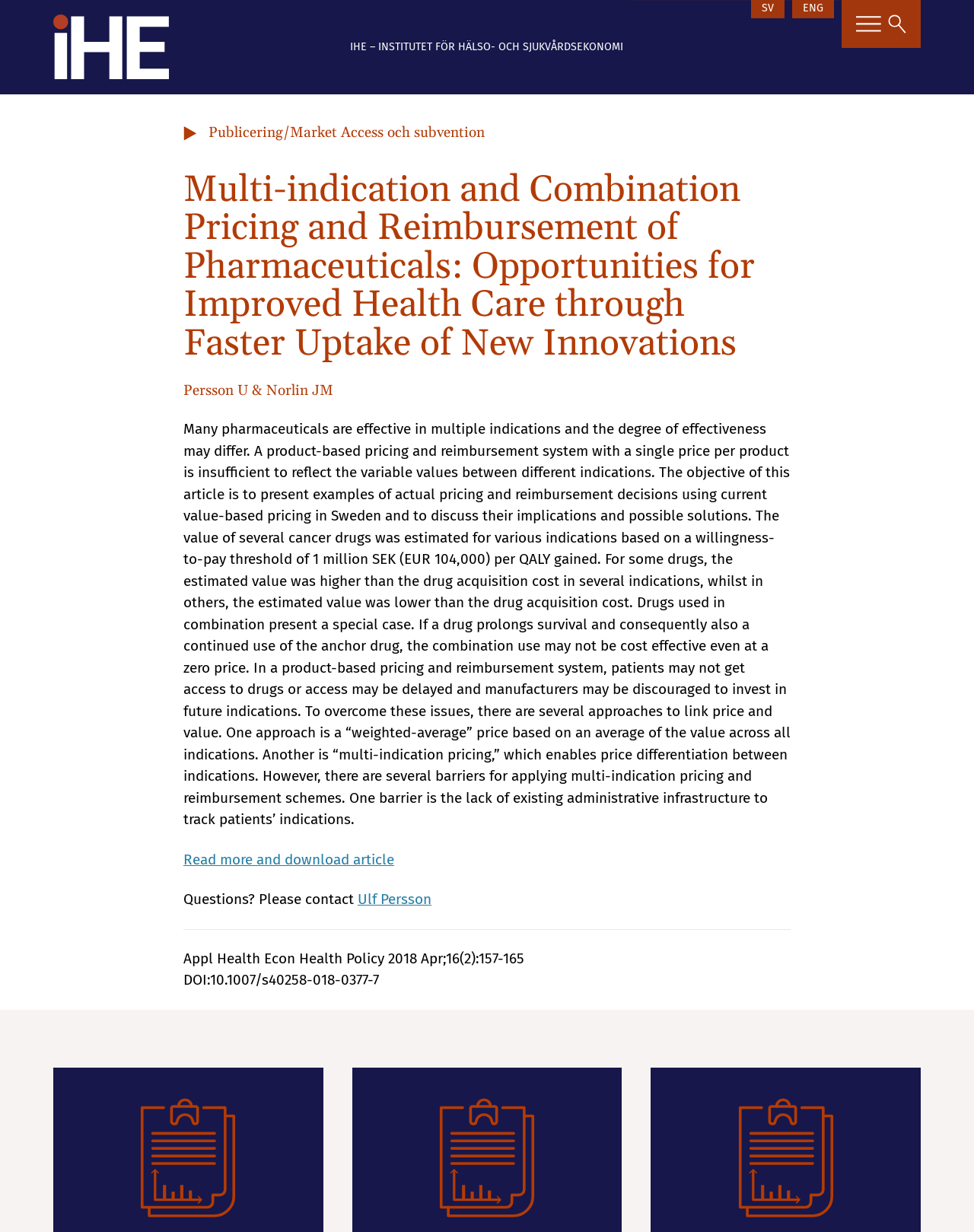What is the estimated value of several cancer drugs based on?
Answer the question based on the image using a single word or a brief phrase.

Willingness-to-pay threshold